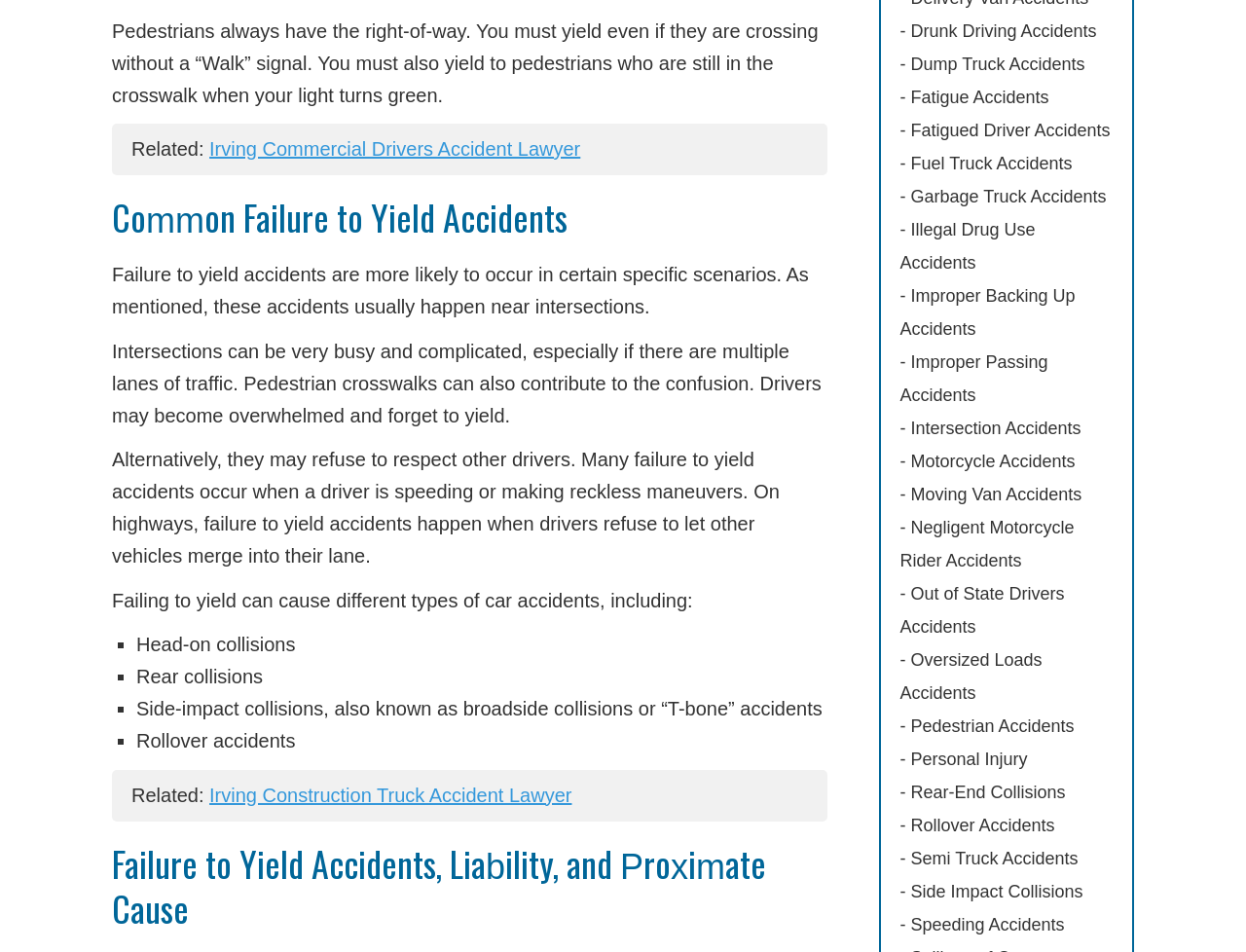Find the bounding box coordinates of the clickable element required to execute the following instruction: "Click the link 'Irving Construction Truck Accident Lawyer'". Provide the coordinates as four float numbers between 0 and 1, i.e., [left, top, right, bottom].

[0.168, 0.824, 0.459, 0.846]